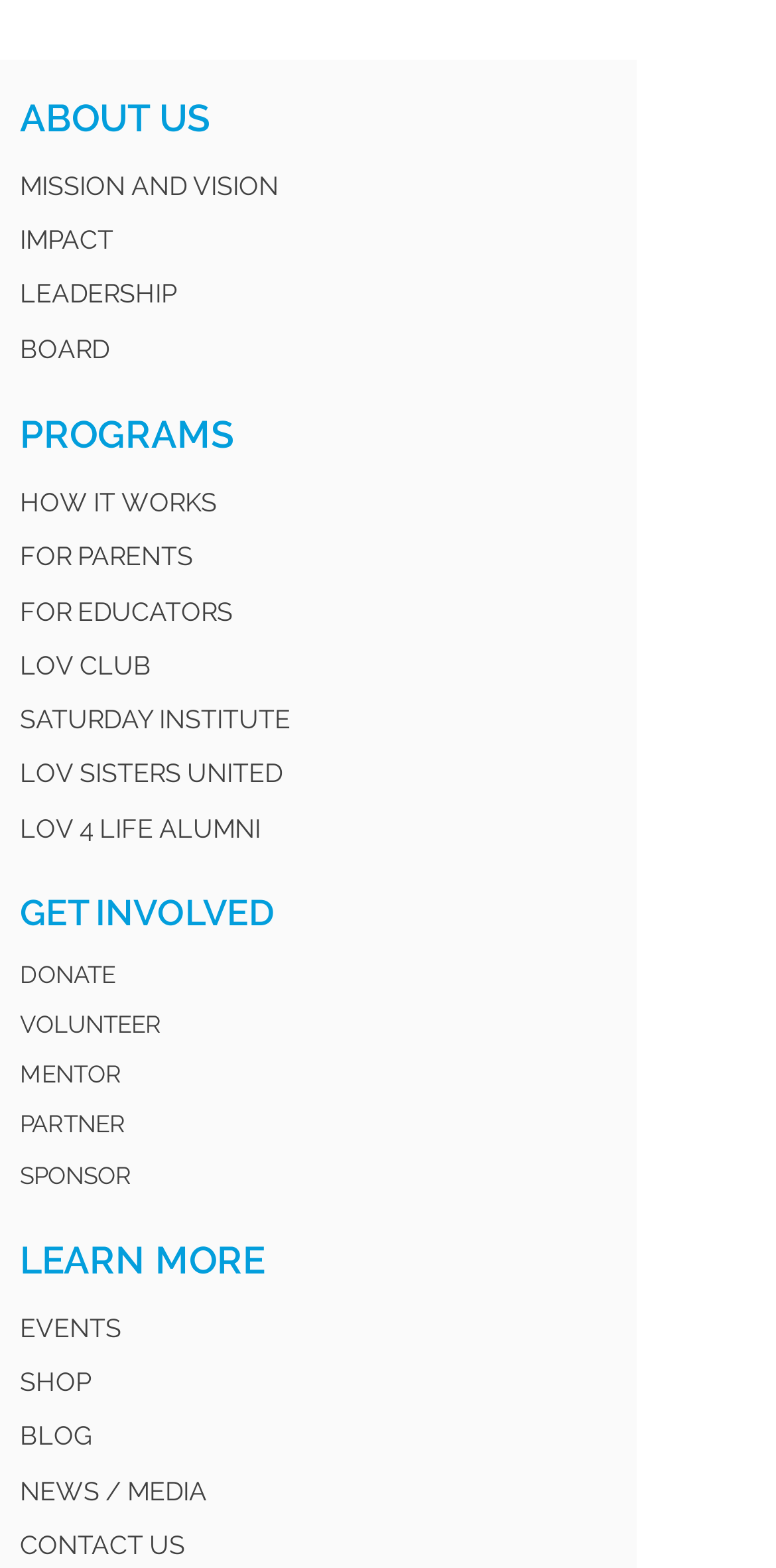Please predict the bounding box coordinates of the element's region where a click is necessary to complete the following instruction: "Learn about the organization's mission and vision". The coordinates should be represented by four float numbers between 0 and 1, i.e., [left, top, right, bottom].

[0.026, 0.109, 0.359, 0.128]